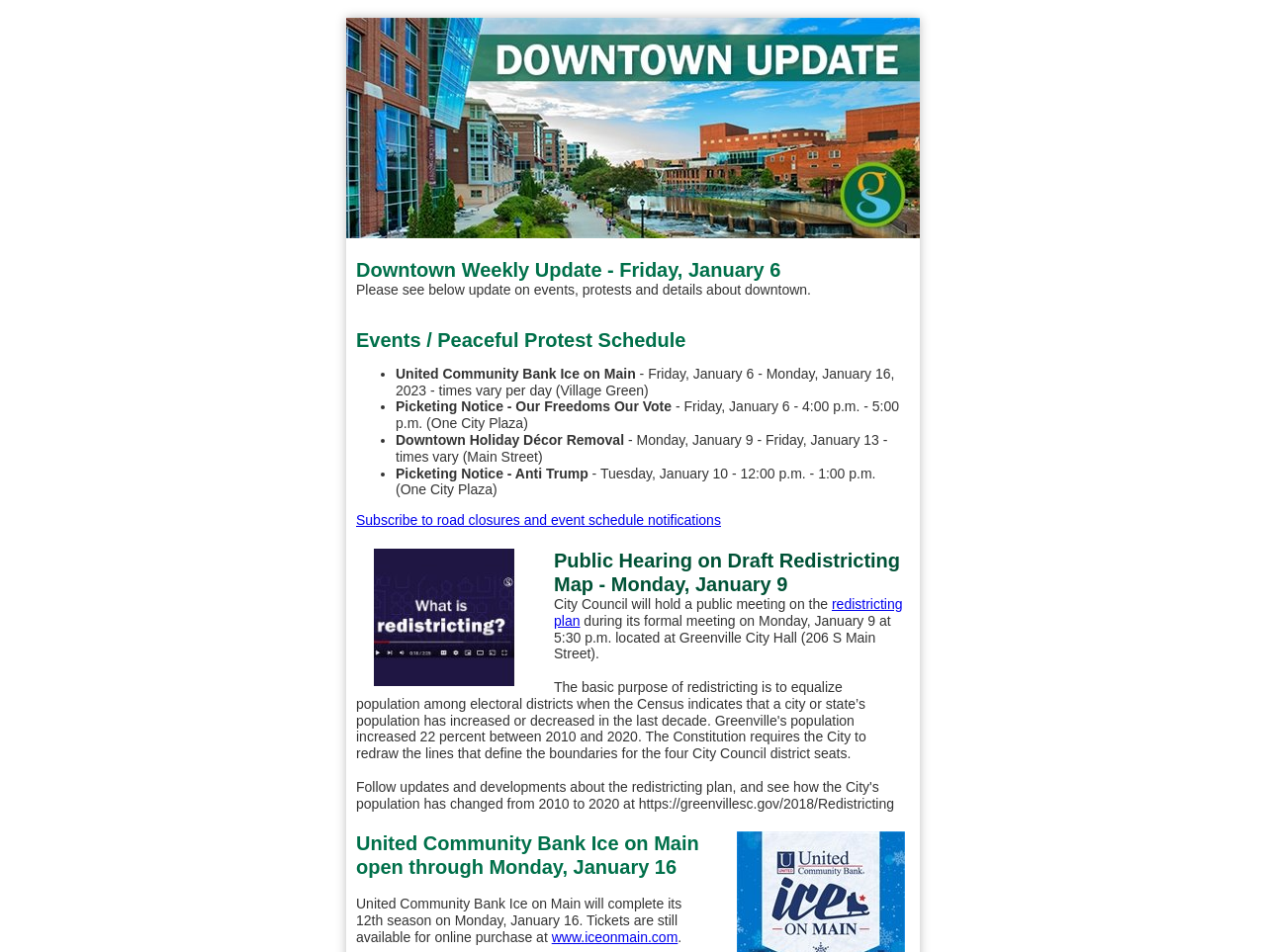Identify and provide the title of the webpage.

Downtown Weekly Update - Friday, January 6   